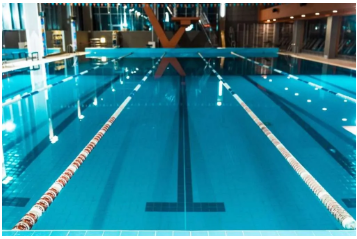Please provide a one-word or short phrase answer to the question:
What is the purpose of the buoy markers?

Structured swimming sessions